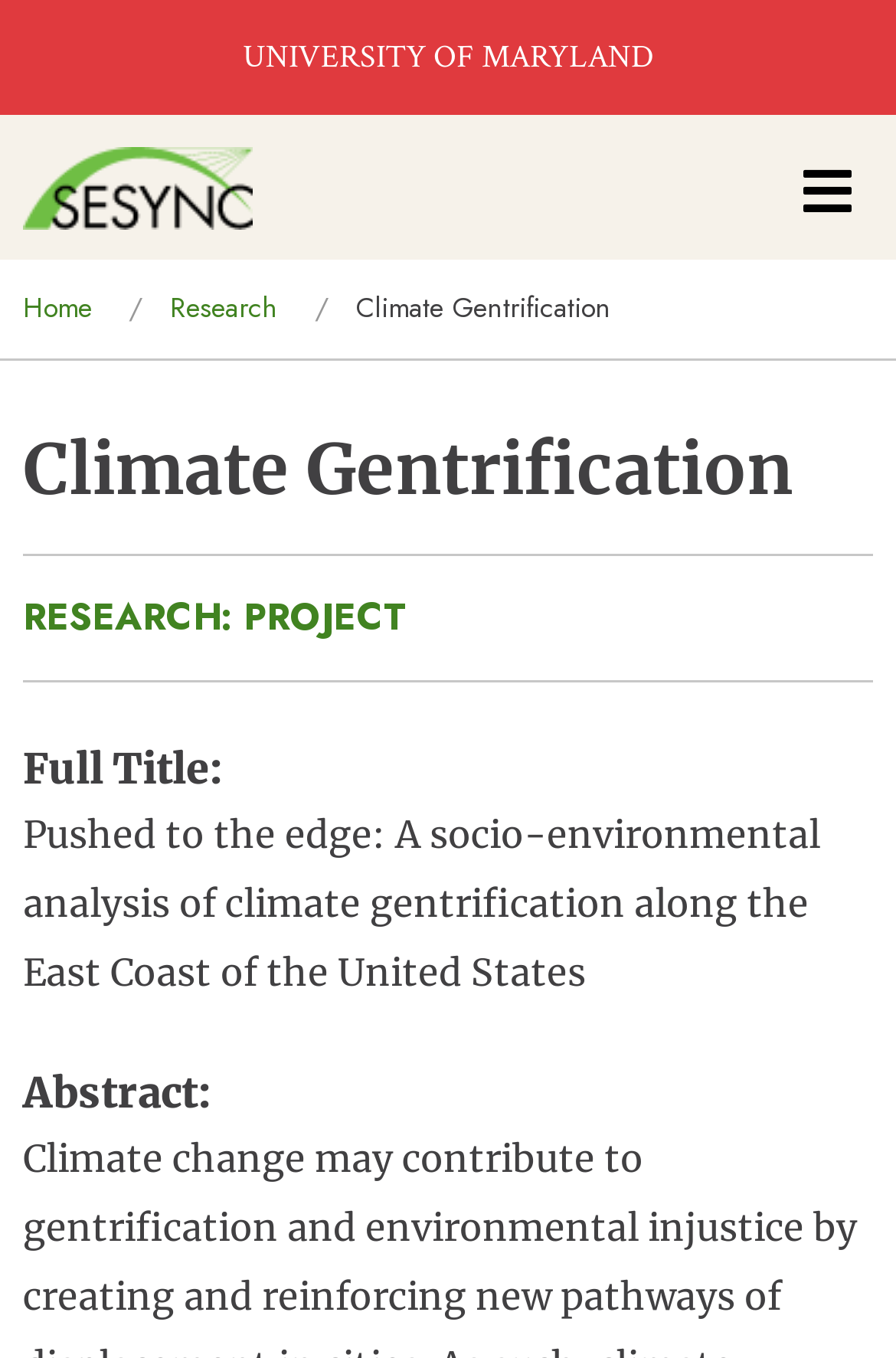Provide the bounding box coordinates for the UI element that is described as: "UNIVERSITY OF MARYLAND".

[0.271, 0.027, 0.729, 0.058]